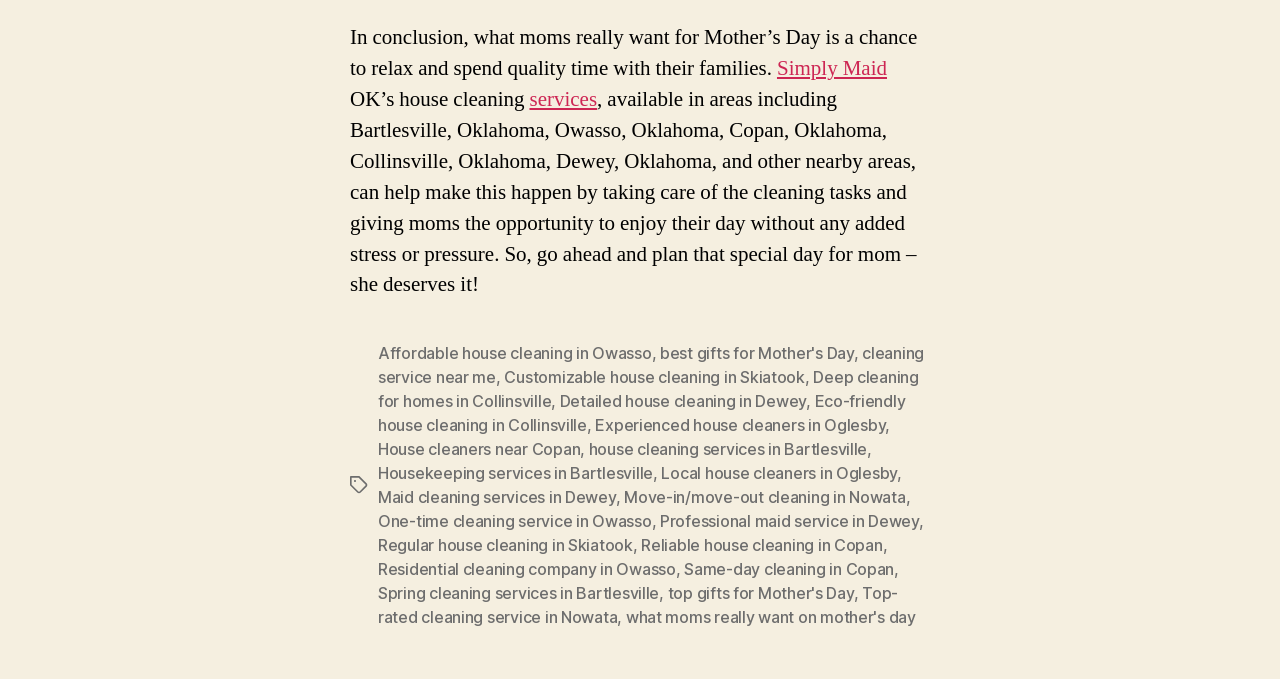Can you specify the bounding box coordinates of the area that needs to be clicked to fulfill the following instruction: "Click on 'what moms really want on mother's day'"?

[0.489, 0.92, 0.716, 0.95]